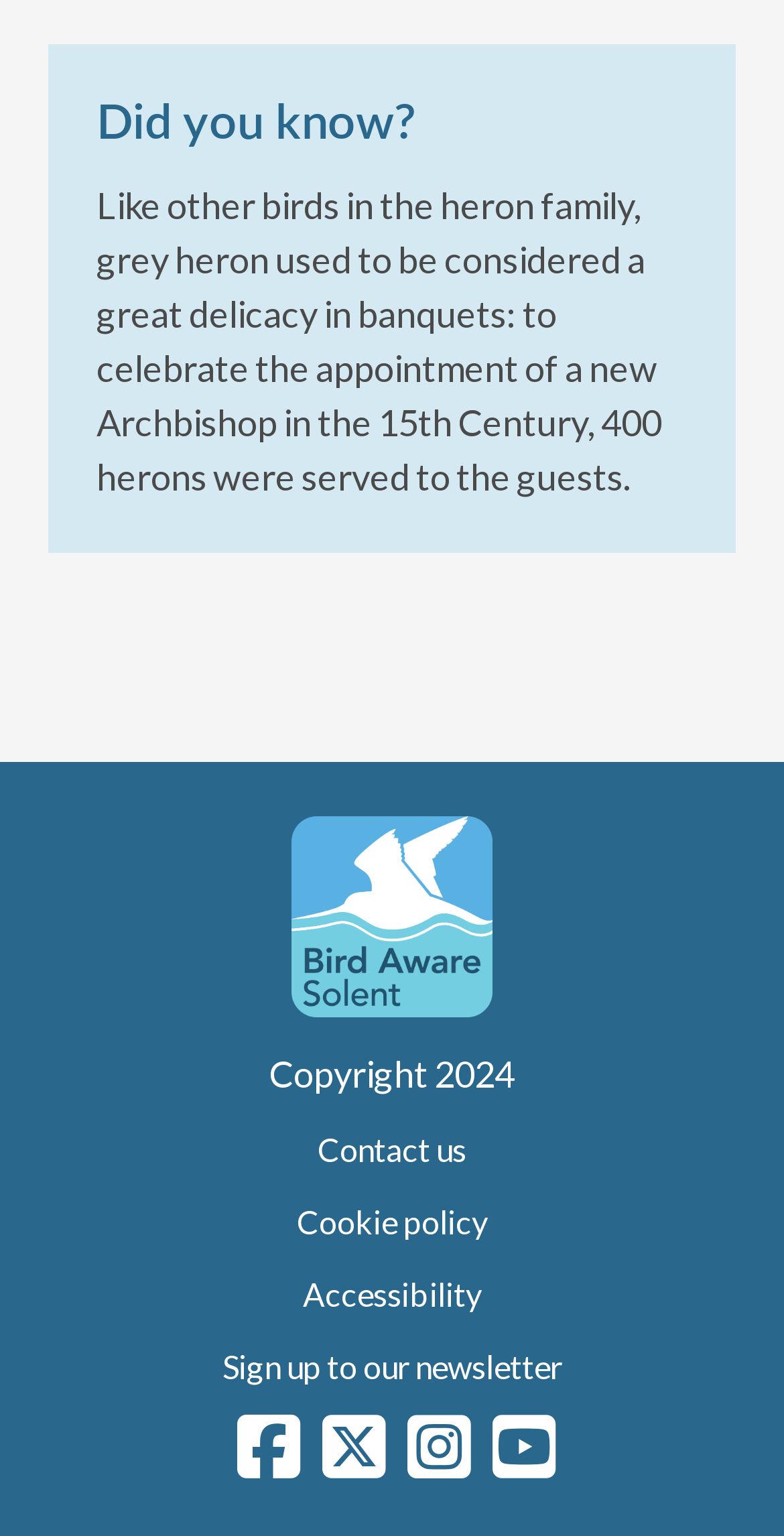Respond with a single word or short phrase to the following question: 
What is the year of the copyright?

2024